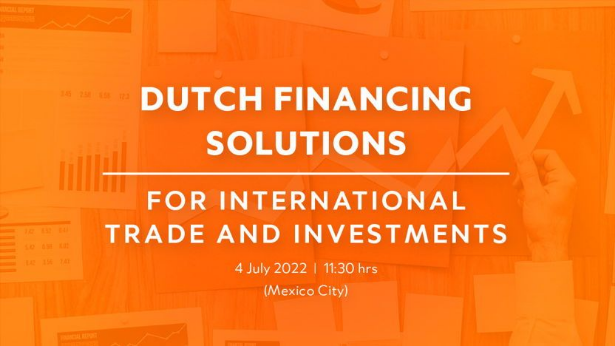Describe all the elements visible in the image meticulously.

The image showcases a vibrant promotional graphic for an event titled "Dutch Financing Solutions for International Trade and Investments." The design features a striking orange background with the text prominently displayed in bold, clear fonts. The event is scheduled for July 4, 2022, at 11:30 AM in Mexico City. Accompanying elements suggest a focus on finance and trade, with visual cues like charts and an upward-moving arrow, symbolizing growth and opportunity. This graphic effectively conveys the essence of the event, highlighting the aim to present financing solutions tailored for Dutch companies engaged in international activities.